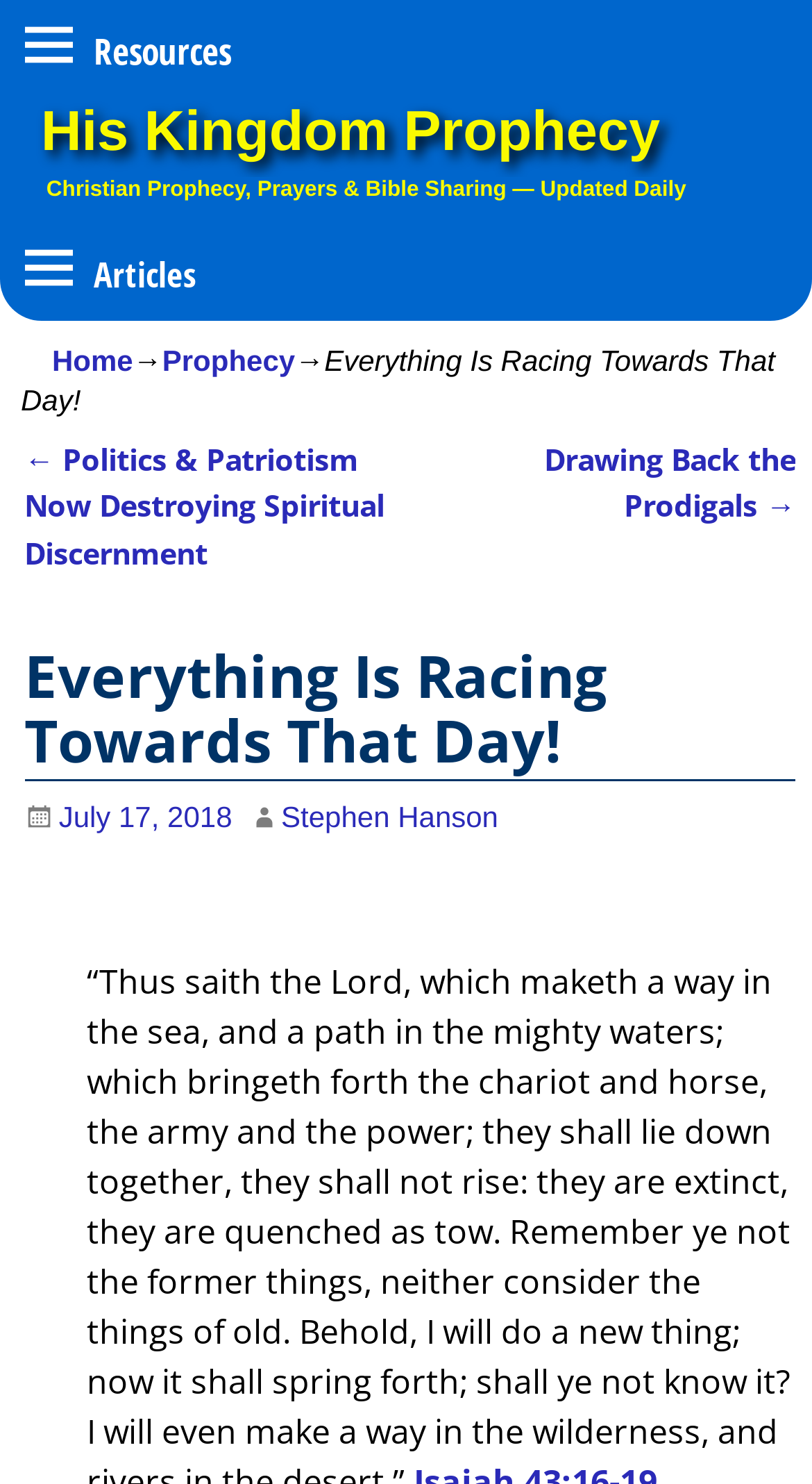Carefully examine the image and provide an in-depth answer to the question: How many post navigation links are there?

I counted the number of link elements in the post navigation section, which are '← Politics & Patriotism Now Destroying Spiritual Discernment' and 'Drawing Back the Prodigals →', to get the answer.